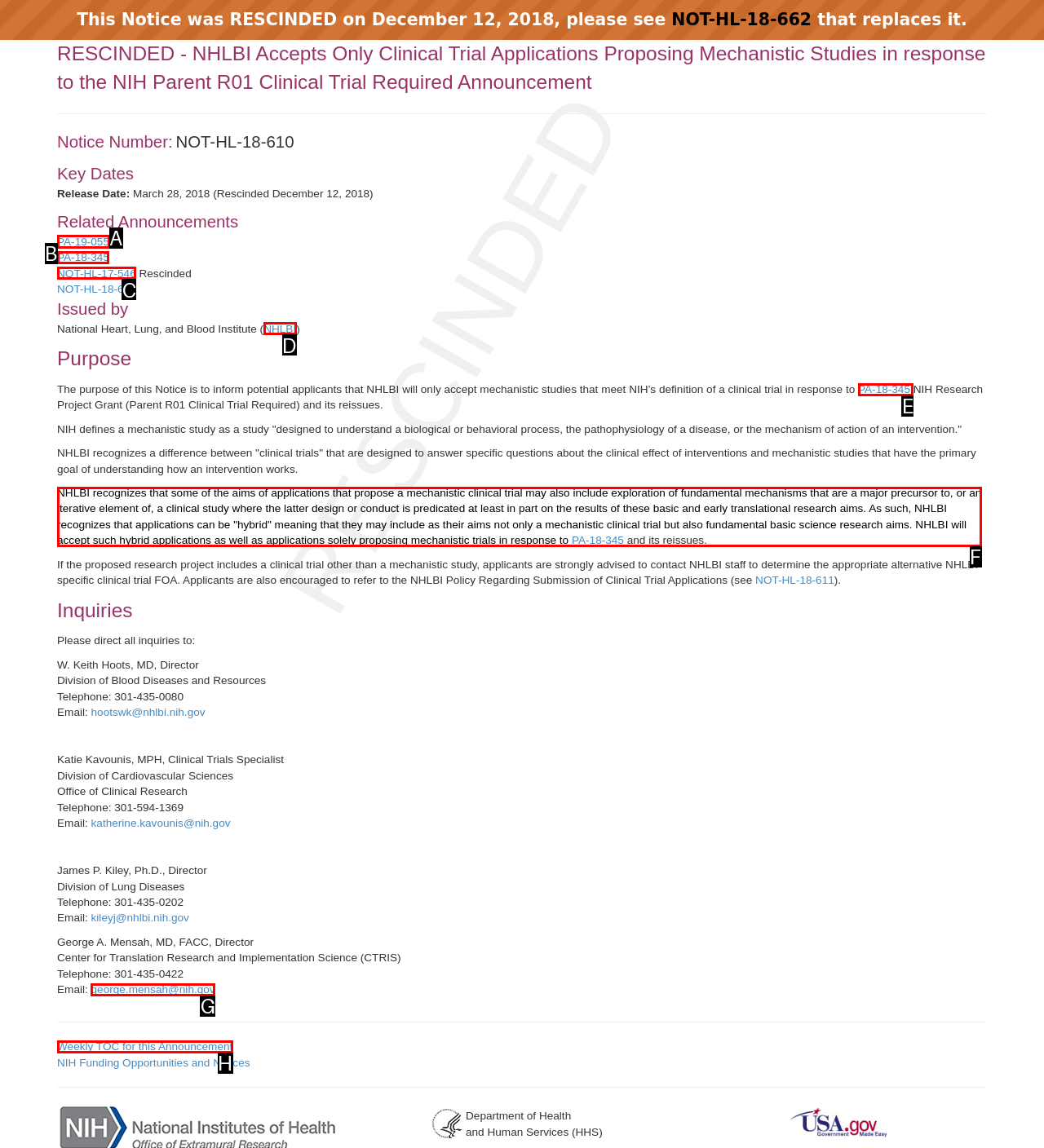Determine which option you need to click to execute the following task: View the related announcement PA-19-055. Provide your answer as a single letter.

A